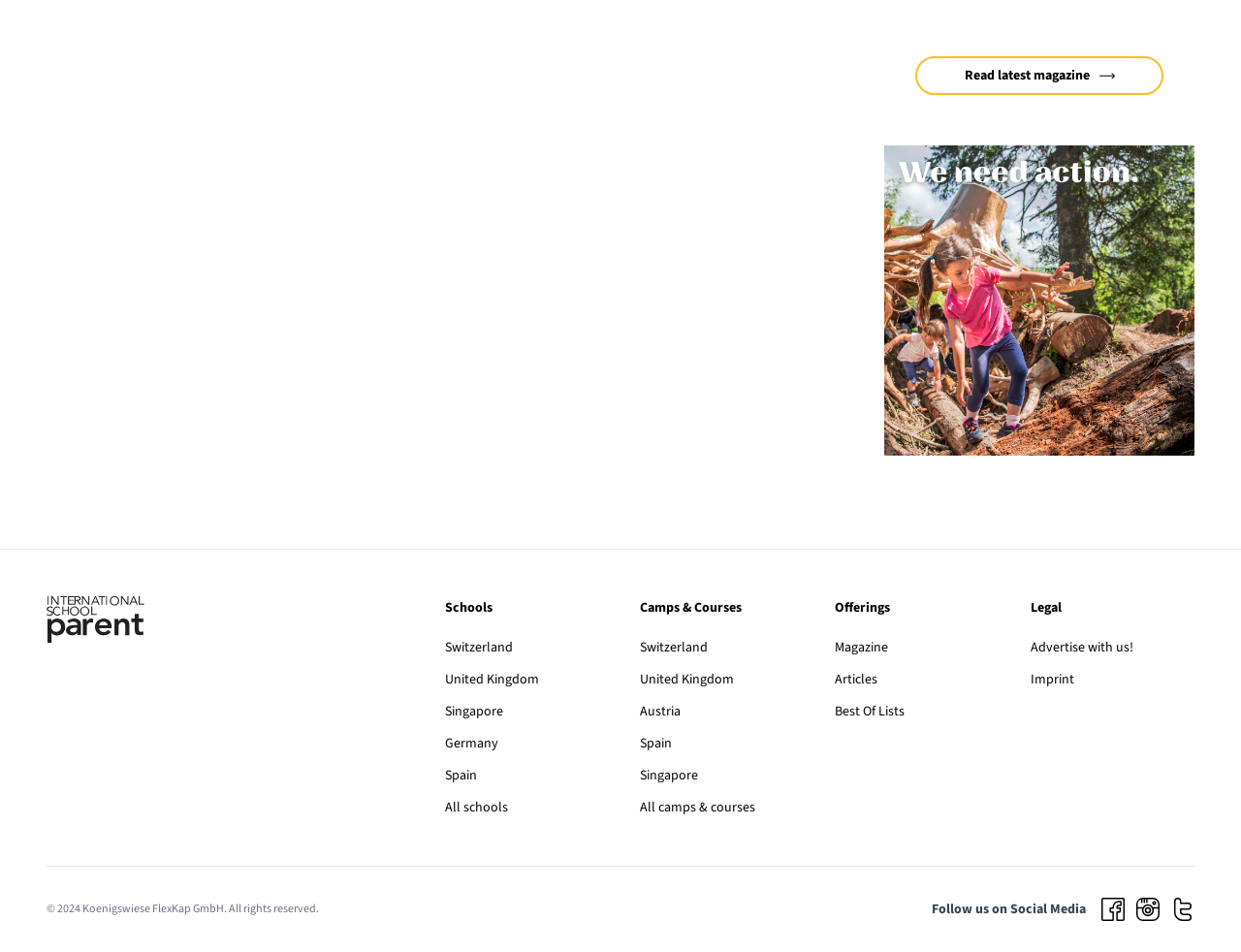Point out the bounding box coordinates of the section to click in order to follow this instruction: "Read the latest magazine".

[0.738, 0.059, 0.938, 0.1]